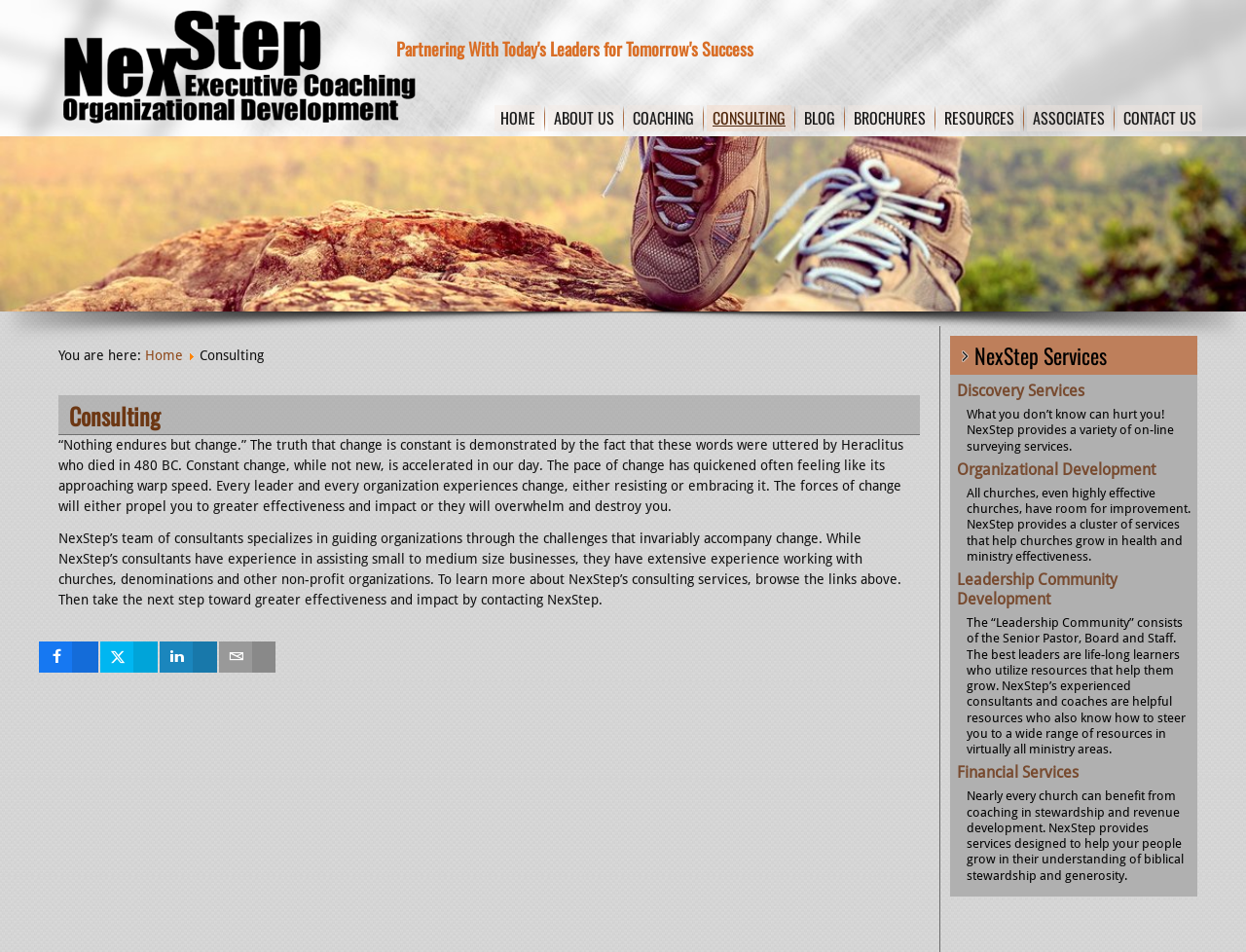Provide a one-word or one-phrase answer to the question:
How many types of services are listed under NexStep Services?

4